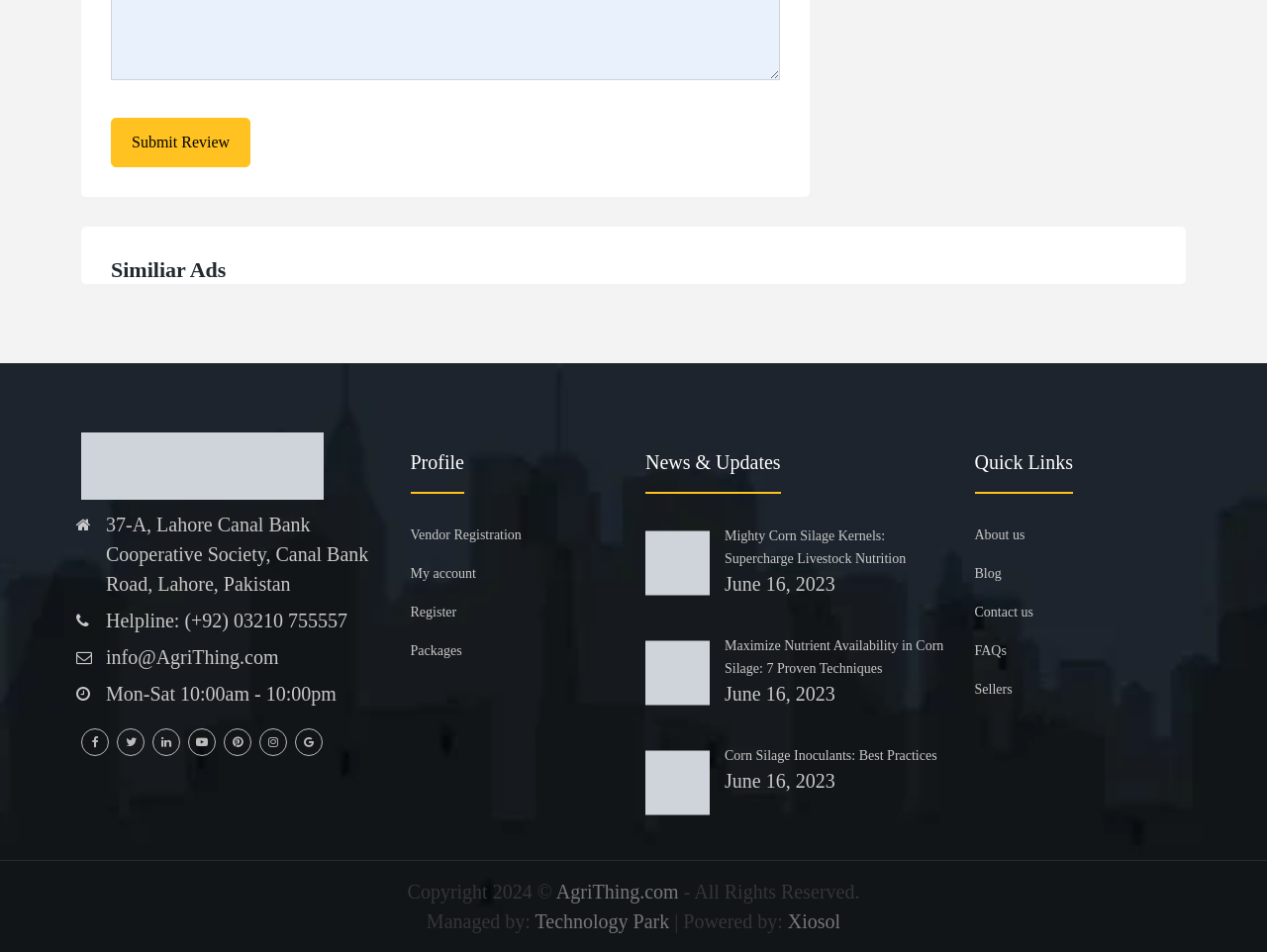Give a one-word or short-phrase answer to the following question: 
What is the helpline number?

(+92) 03210 755557